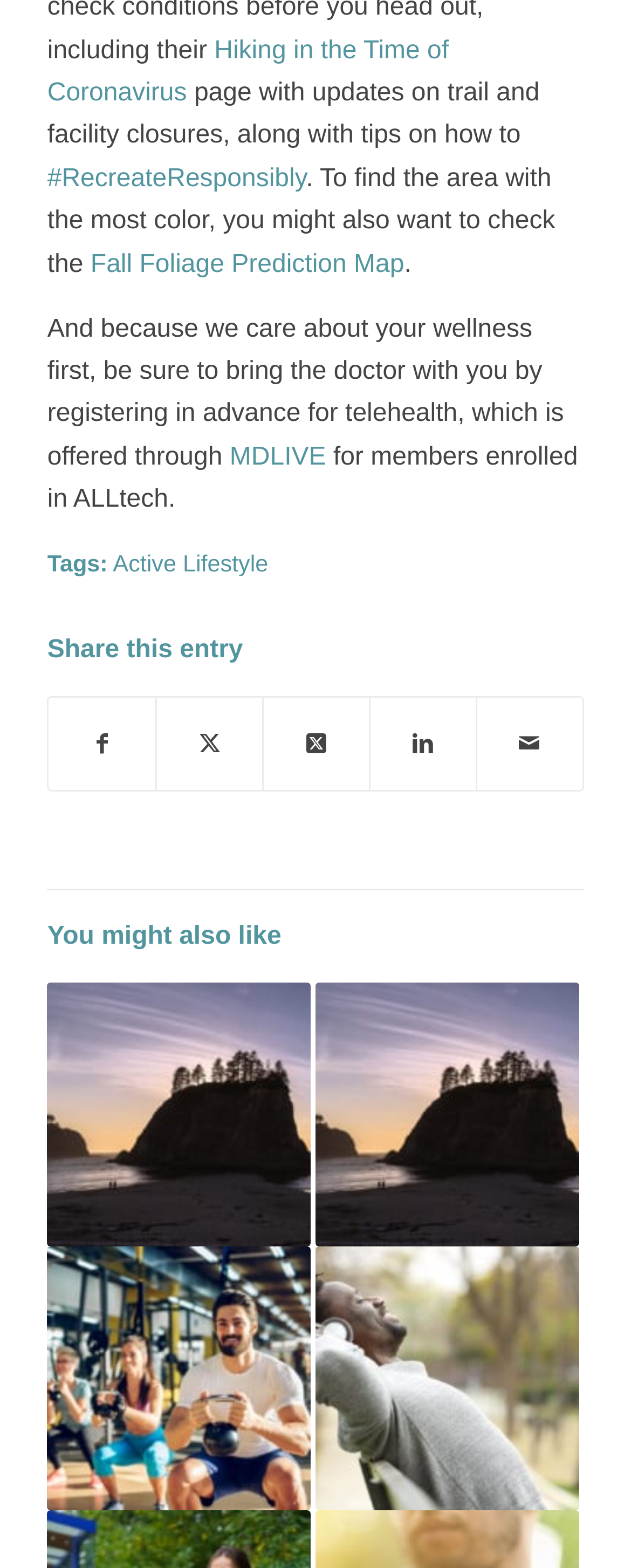Please identify the bounding box coordinates of the element that needs to be clicked to execute the following command: "Check out the Fall Foliage Prediction Map". Provide the bounding box using four float numbers between 0 and 1, formatted as [left, top, right, bottom].

[0.143, 0.16, 0.641, 0.177]